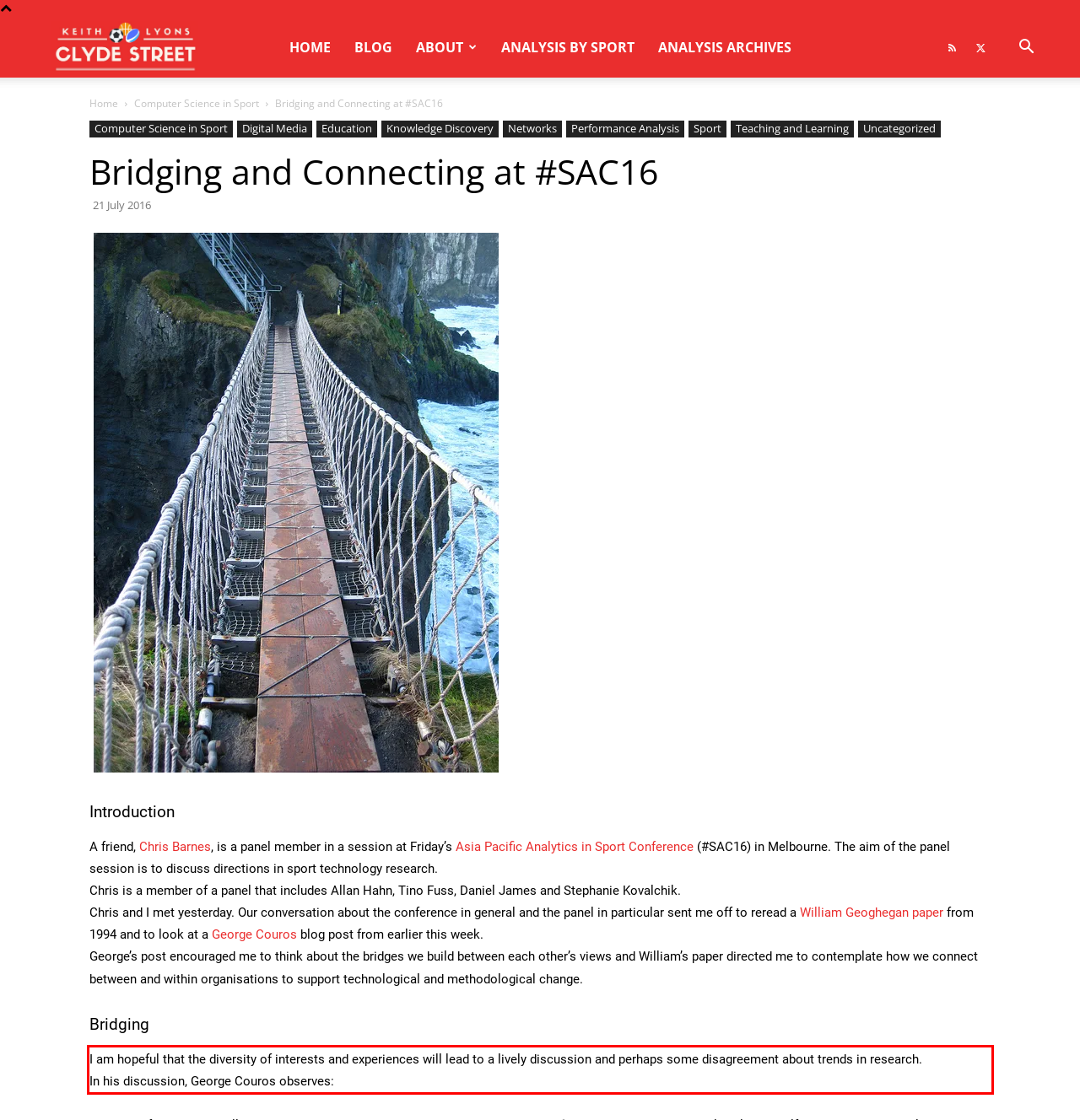Please look at the webpage screenshot and extract the text enclosed by the red bounding box.

I am hopeful that the diversity of interests and experiences will lead to a lively discussion and perhaps some disagreement about trends in research. In his discussion, George Couros observes: